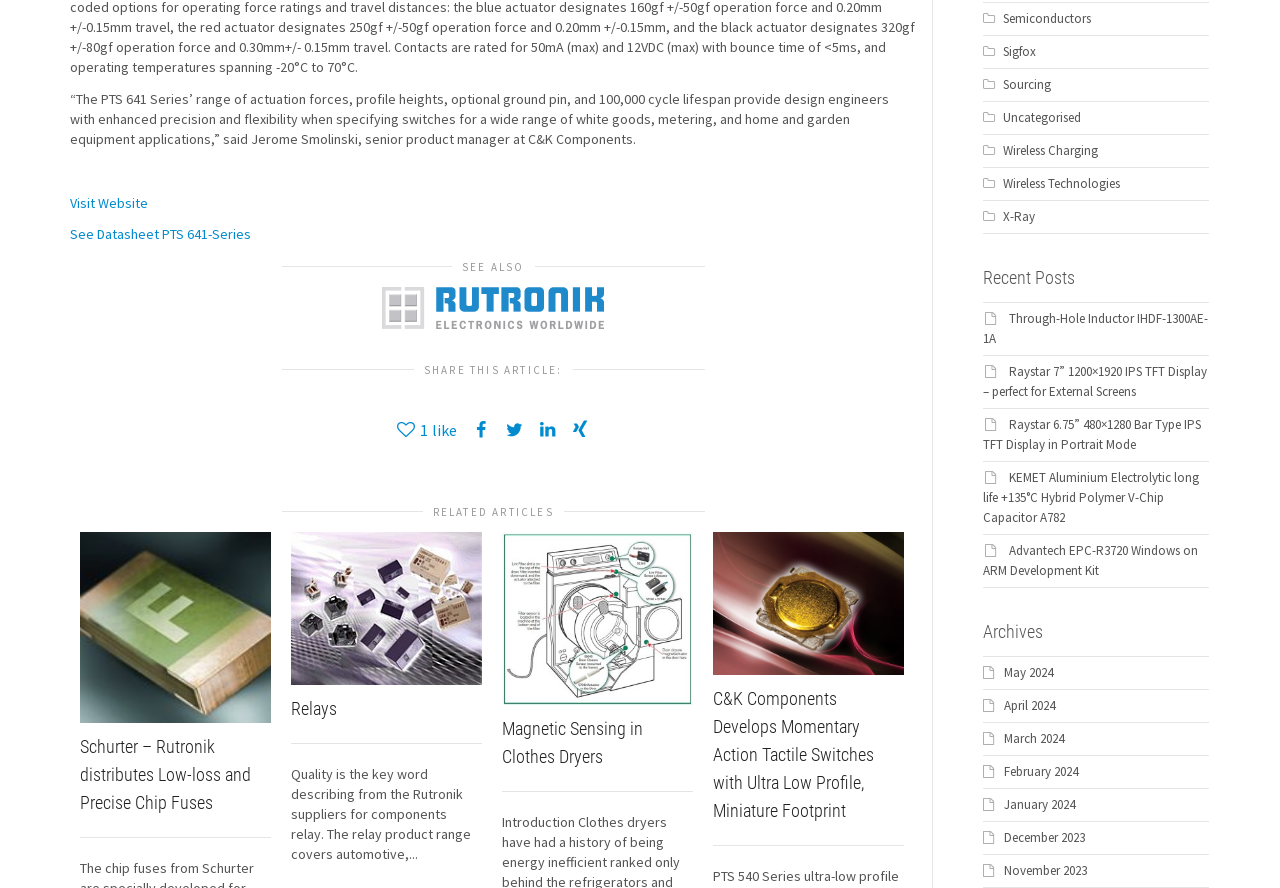For the following element description, predict the bounding box coordinates in the format (top-left x, top-left y, bottom-right x, bottom-right y). All values should be floating point numbers between 0 and 1. Description: Magnetic Sensing in Clothes Dryers

[0.392, 0.808, 0.502, 0.864]